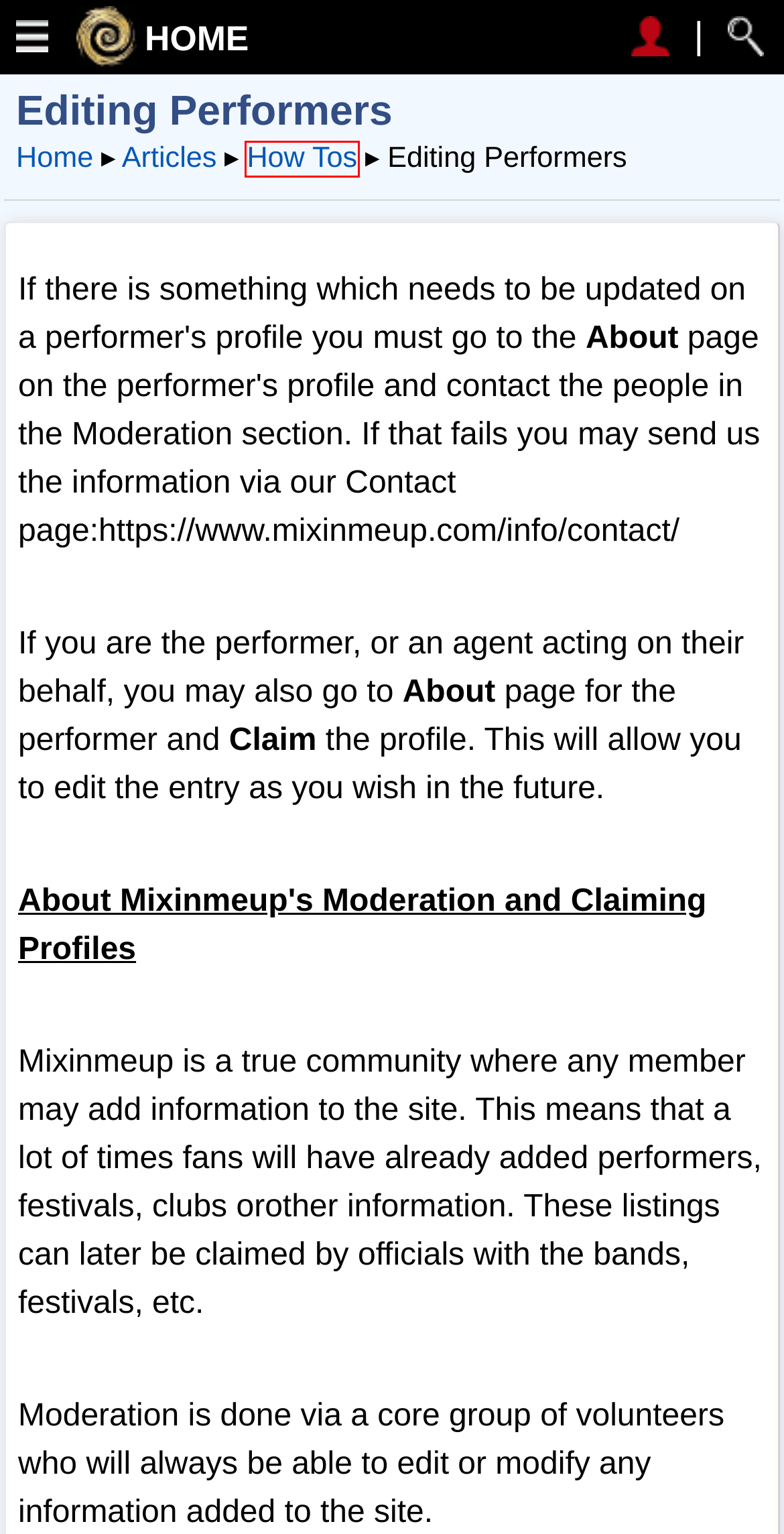A screenshot of a webpage is provided, featuring a red bounding box around a specific UI element. Identify the webpage description that most accurately reflects the new webpage after interacting with the selected element. Here are the candidates:
A. 163
B. Articles
C. Members
D. SoM Entertainment
E. Adding Performers
F. Creating Your Account On Mixinmeup
G. Info
H. Article Not Found

B